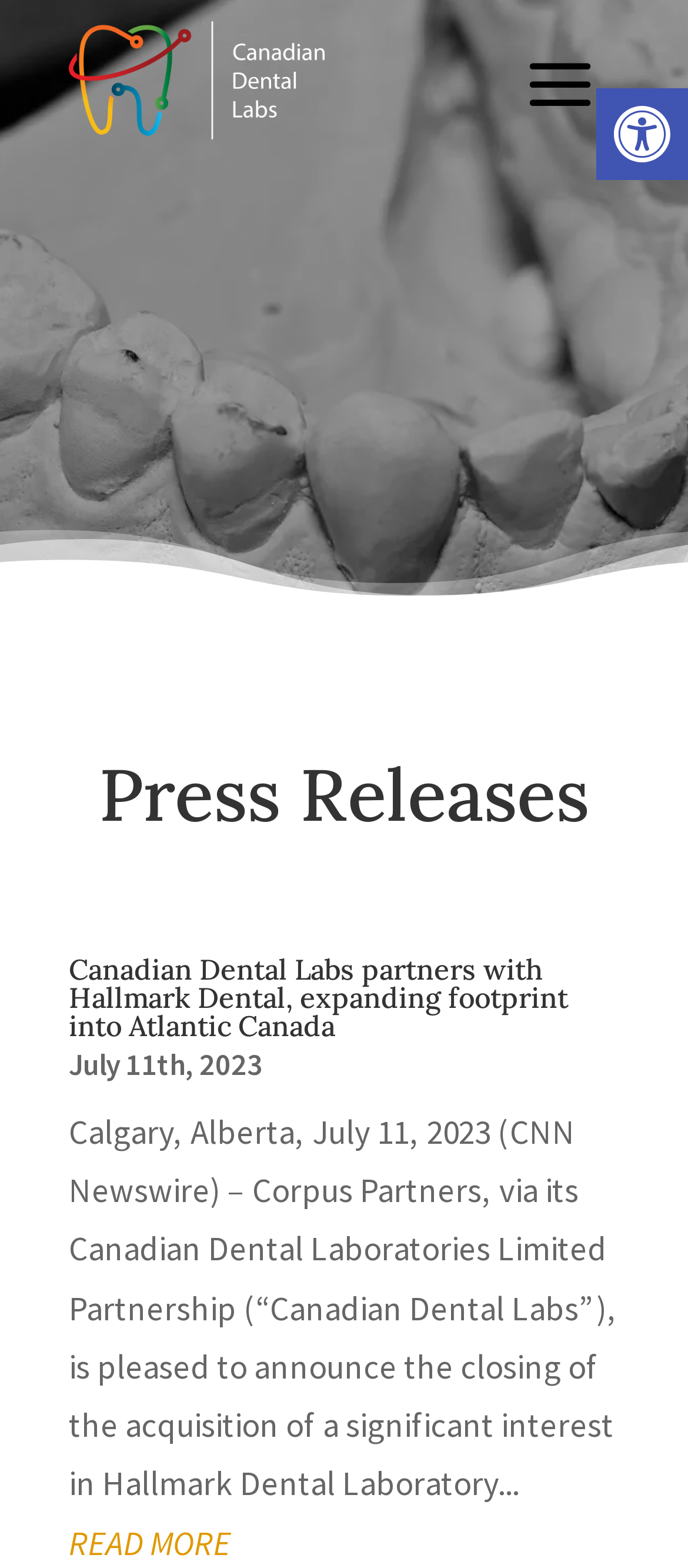What is the purpose of the 'Menu' button?
Could you answer the question with a detailed and thorough explanation?

The 'Menu' button is a button with a bounding box of [0.744, 0.022, 0.885, 0.084] and is initially not expanded. It is likely that clicking this button will expand or collapse the menu, allowing users to access more options.